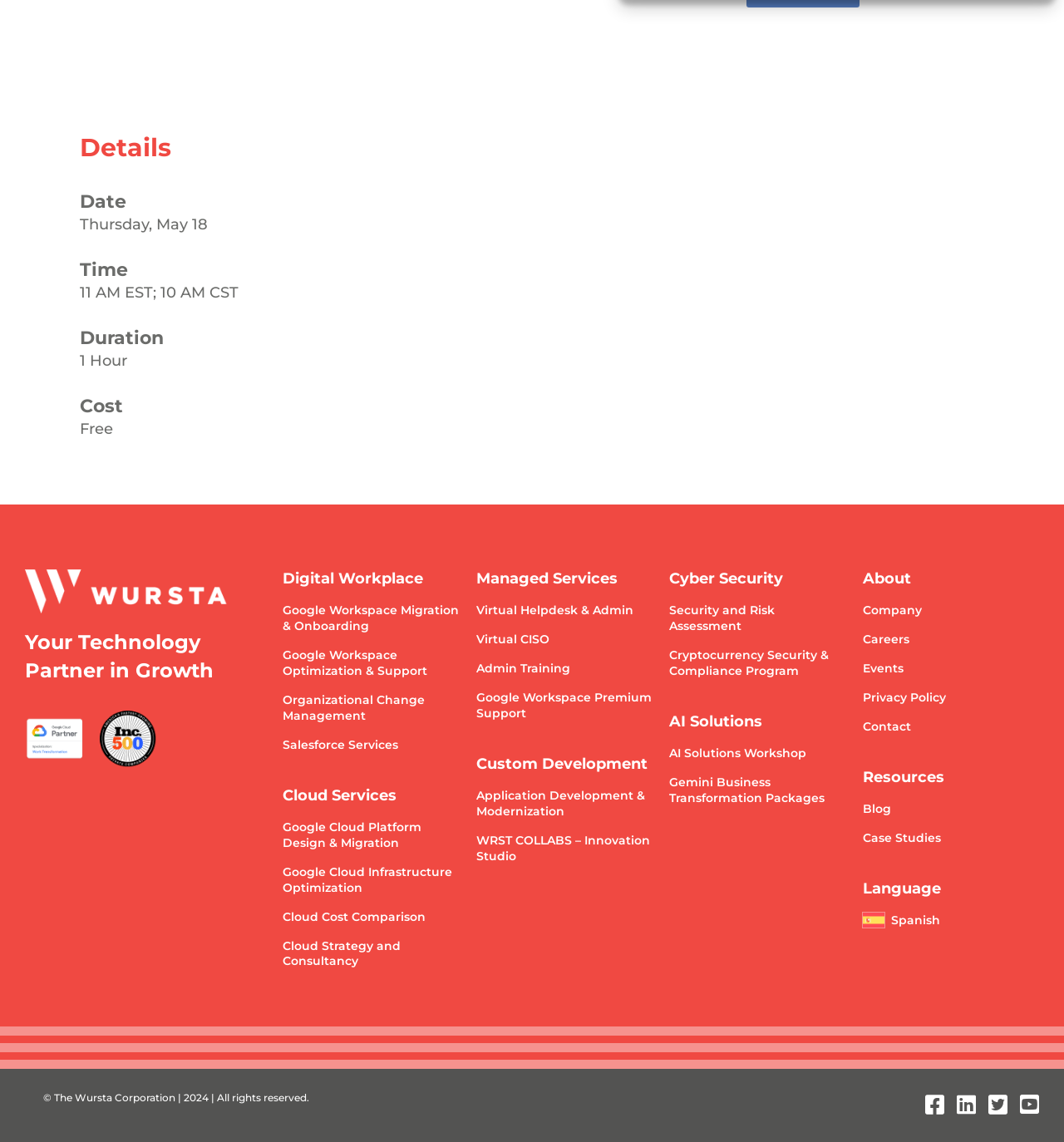Please determine the bounding box coordinates for the element that should be clicked to follow these instructions: "Read the company blog".

[0.811, 0.701, 0.837, 0.714]